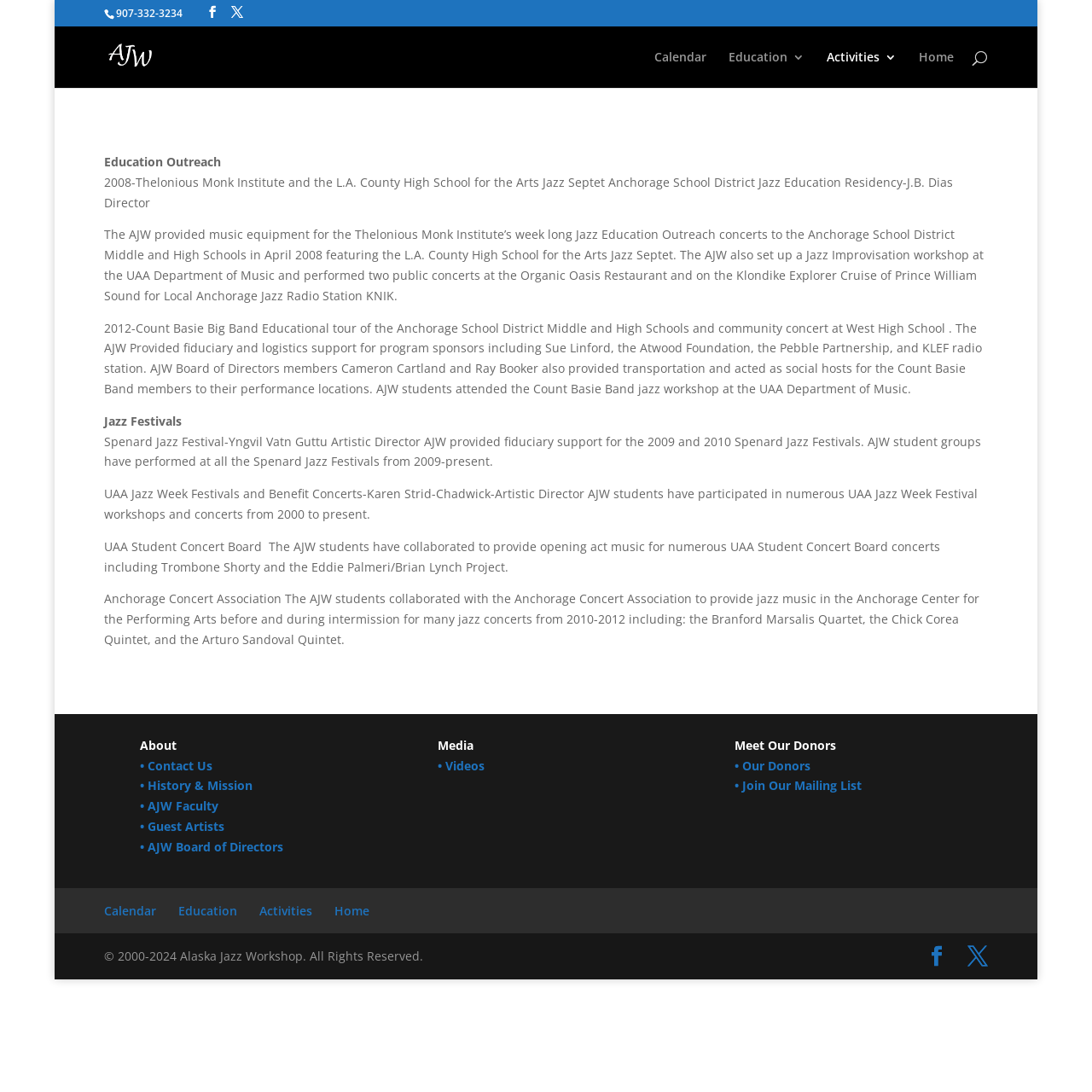Please answer the following question using a single word or phrase: 
How can I contact Alaska Jazz Workshop?

Contact Us